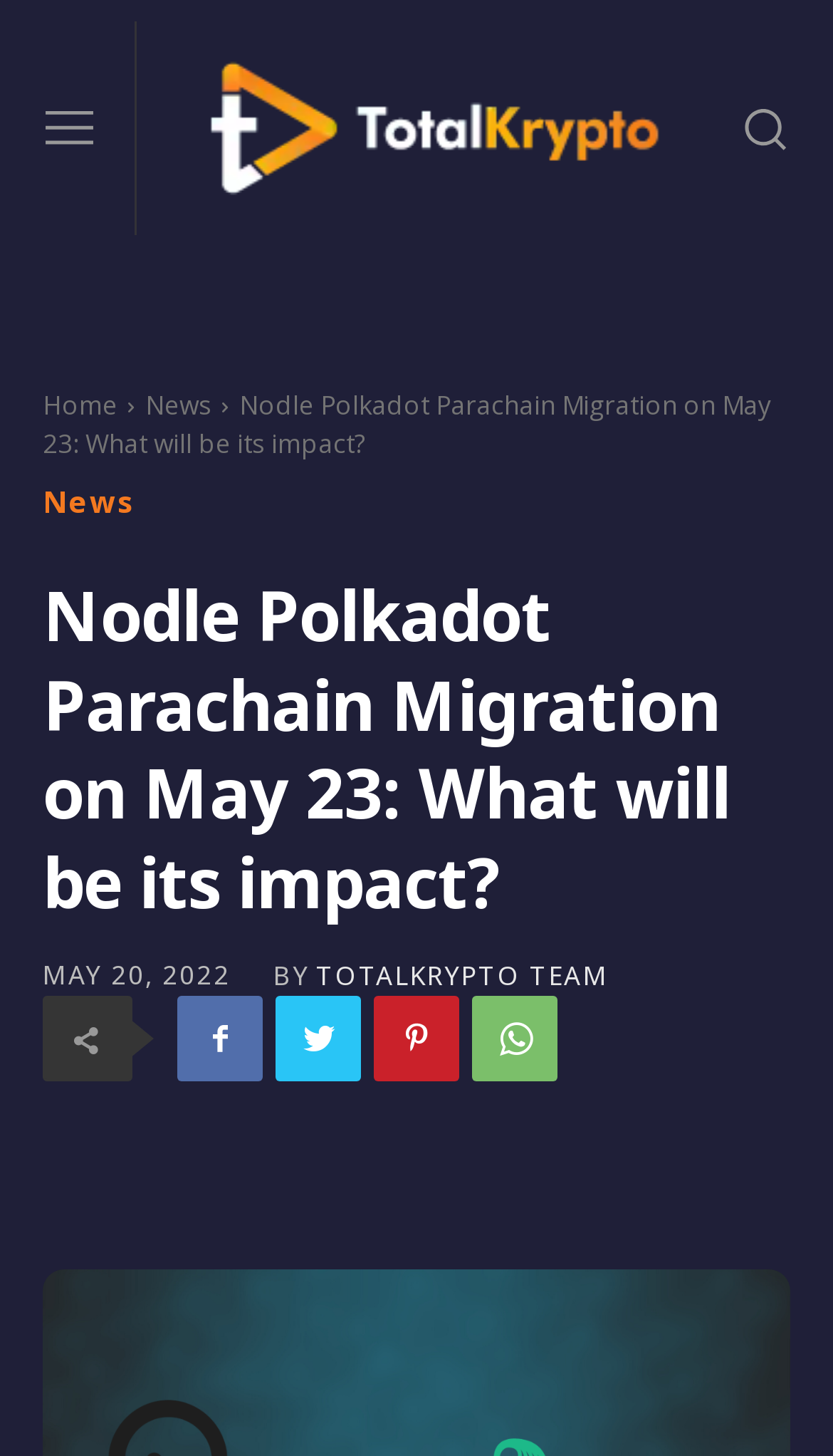Provide a one-word or brief phrase answer to the question:
How many social media links are there in the webpage?

4